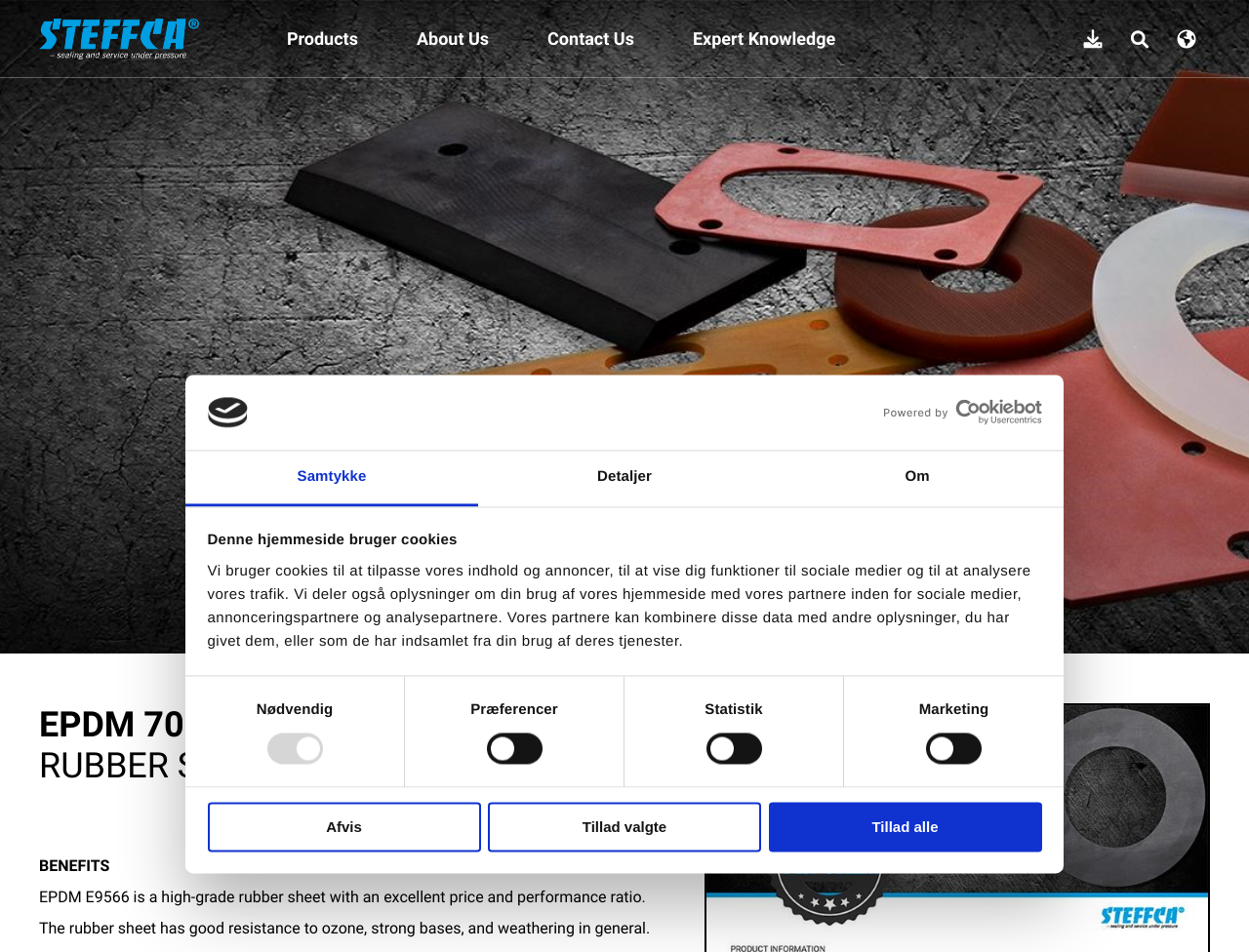Please identify the bounding box coordinates of the element that needs to be clicked to execute the following command: "Go to the 'Products' page". Provide the bounding box using four float numbers between 0 and 1, formatted as [left, top, right, bottom].

[0.206, 0.0, 0.31, 0.082]